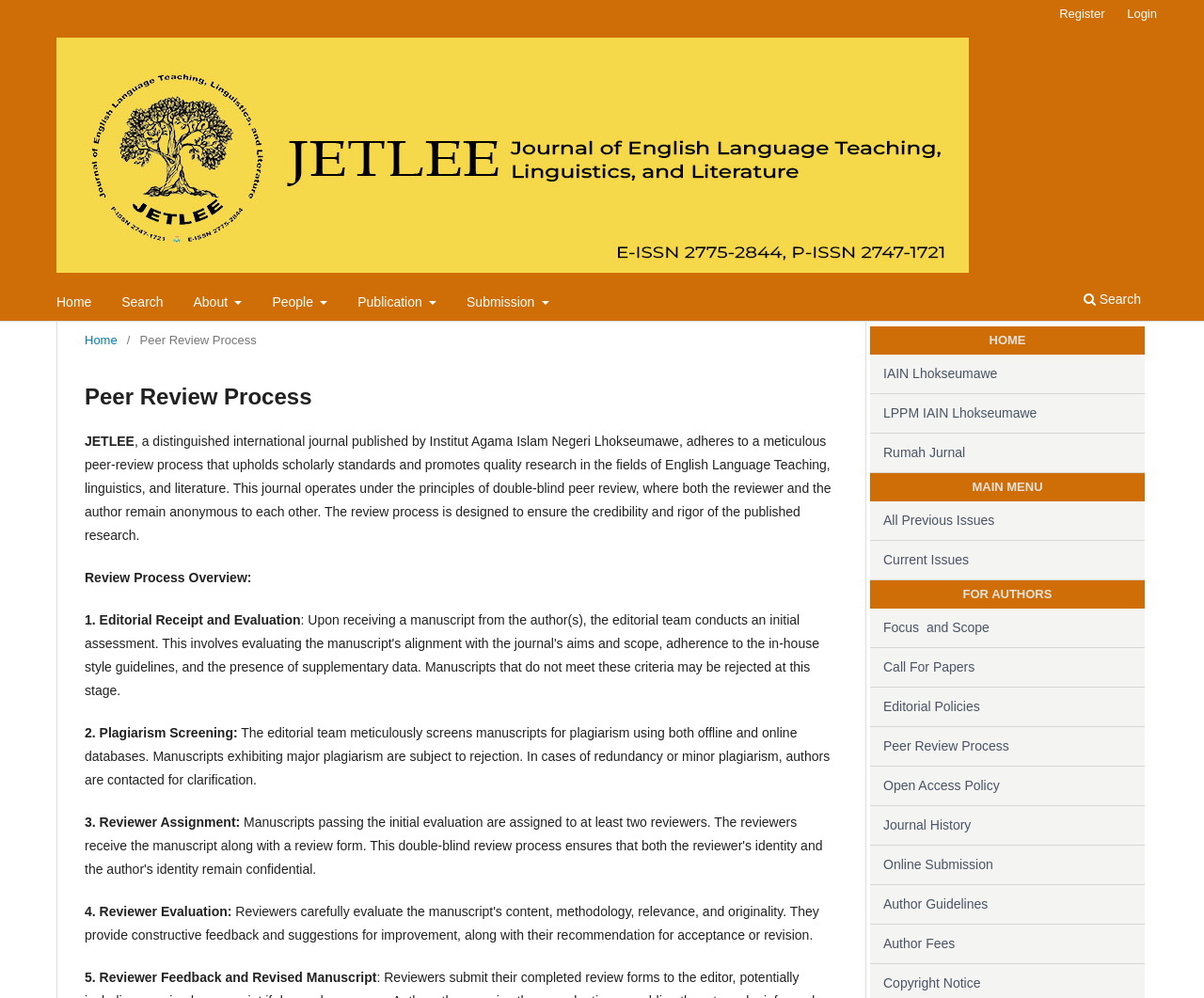Analyze and describe the webpage in a detailed narrative.

The webpage is about the peer review process of the Journal of English Language Teaching, Linguistics, and Literature (JETLEE). At the top, there is a navigation menu with links to "Home", "Search", "About", "People", "Publication", and "Submission". On the right side of the navigation menu, there are links to "Search", "Register", and "Login".

Below the navigation menu, there is a secondary navigation menu with a "You are here" section, indicating the current page as "Peer Review Process". This section is followed by a heading that reads "Peer Review Process" and a brief description of the journal.

The main content of the page is divided into sections, starting with an overview of the peer review process, which is a double-blind process that ensures the credibility and rigor of published research. The subsequent sections outline the review process in detail, including editorial receipt and evaluation, plagiarism screening, reviewer assignment, reviewer evaluation, and reviewer feedback and revised manuscript.

On the right side of the page, there are several links and sections, including a "MAIN MENU" section with links to "All Previous Issues", "Current Issues", and other related pages. There is also a "FOR AUTHORS" section with links to pages about focus and scope, call for papers, editorial policies, and more.

At the bottom of the page, there are links to external websites, including IAIN Lhokseumawe, LPPM IAIN Lhokseumawe, and Rumah Jurnal.